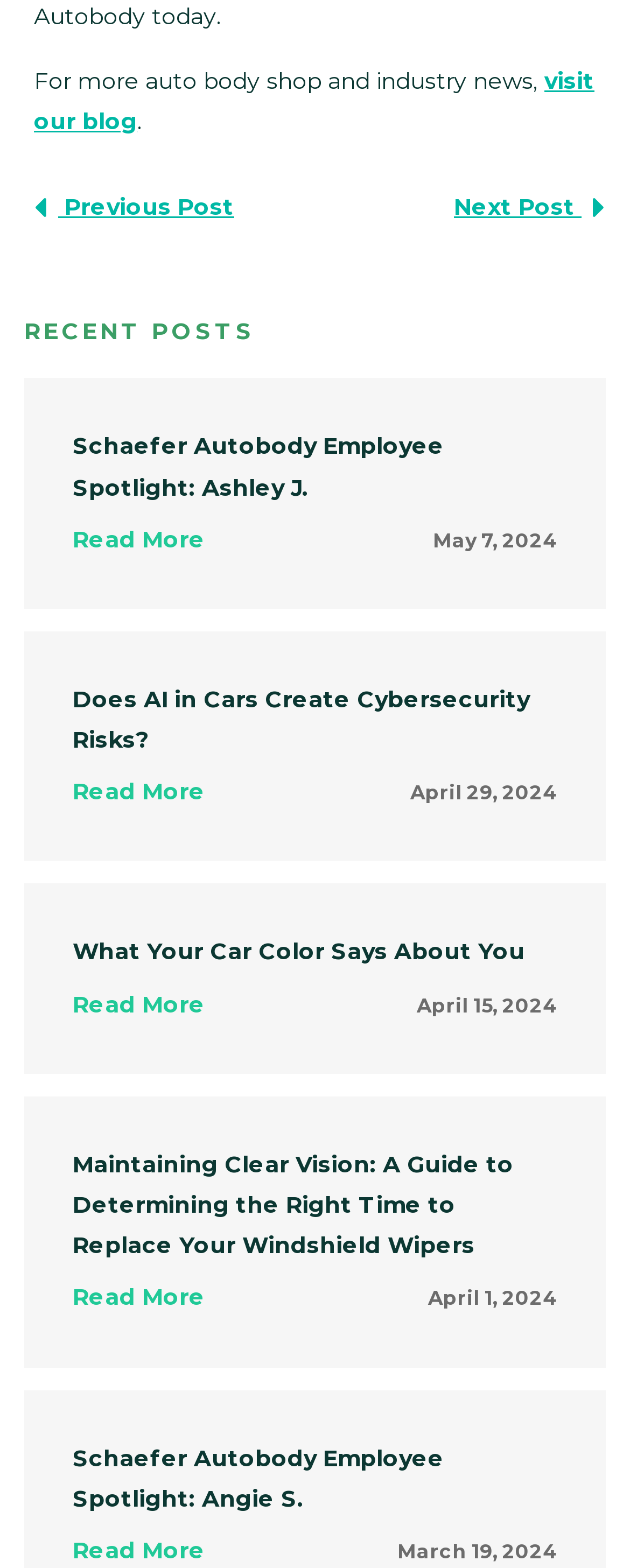How many recent posts are listed?
Based on the image, give a concise answer in the form of a single word or short phrase.

5